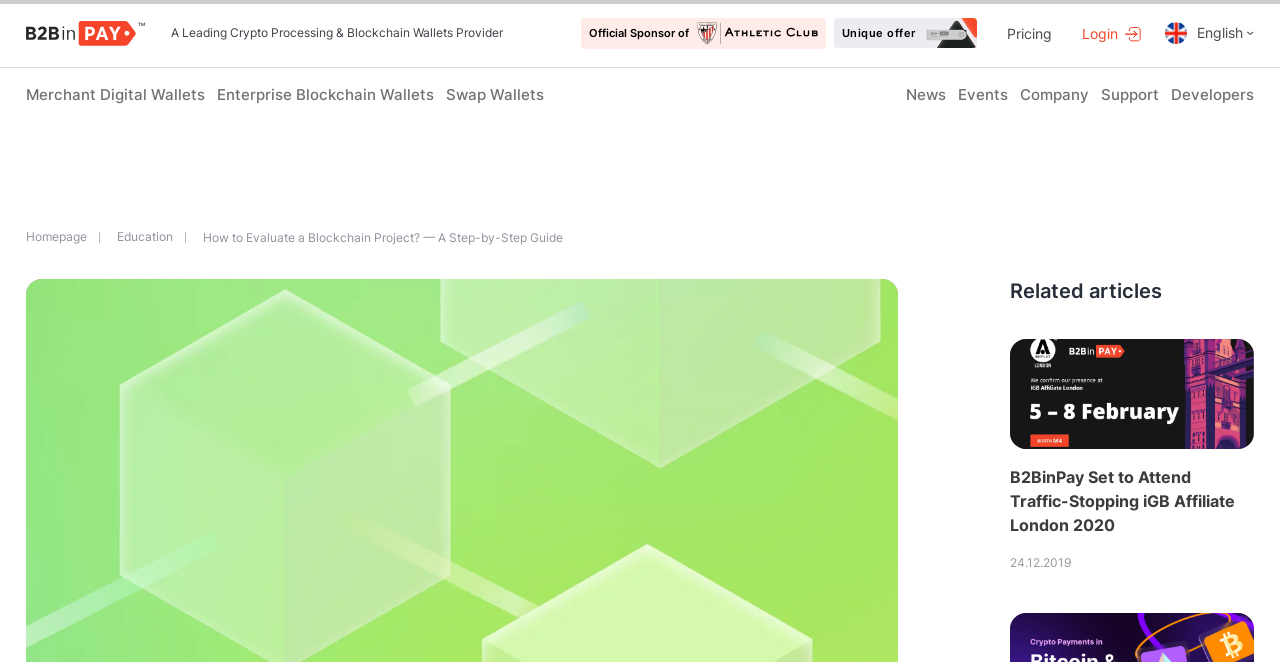How many blockchain-related links are there in the middle section?
Give a detailed explanation using the information visible in the image.

I counted the number of blockchain-related links in the middle section by looking at the elements with y-coordinates between 0.129 and 0.158, and found 3 links: 'Merchant Digital Wallets', 'Enterprise Blockchain Wallets', and 'Swap Wallets'.